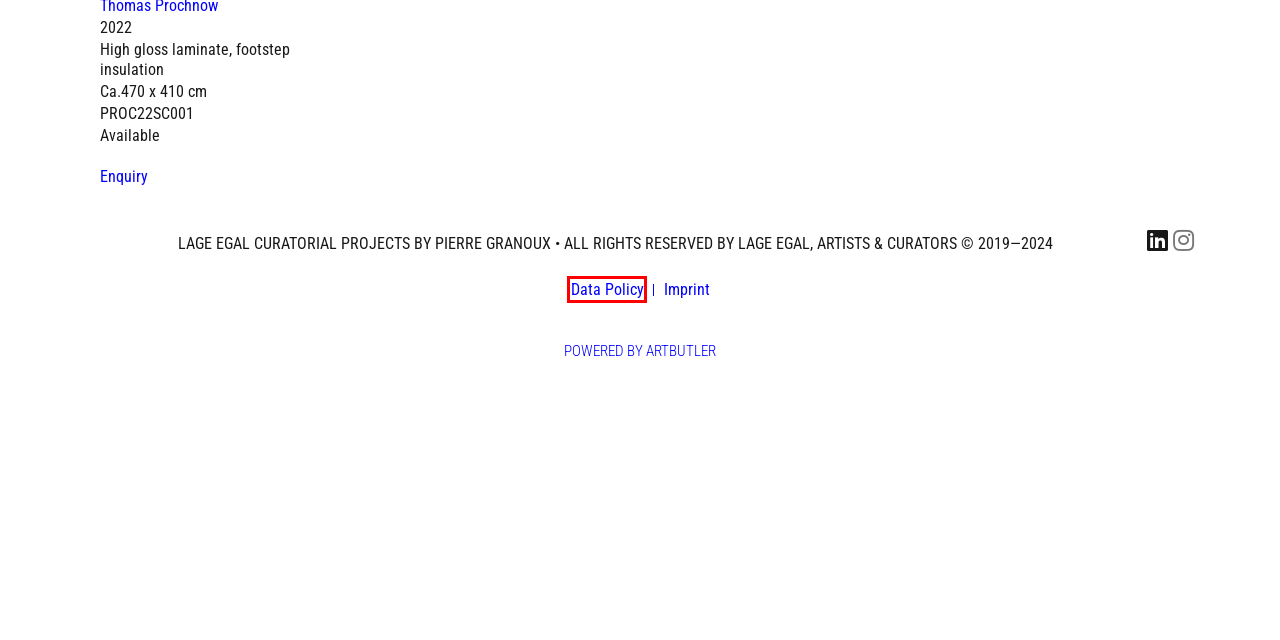Given a webpage screenshot featuring a red rectangle around a UI element, please determine the best description for the new webpage that appears after the element within the bounding box is clicked. The options are:
A. Contact – LAGE EGAL Curatorial Projects
B. Data Policy – LAGE EGAL Curatorial Projects
C. News – LAGE EGAL Curatorial Projects
D. Thomas Prochnow – LAGE EGAL Curatorial Projects
E. Kunstdatenbank und Websites für Galerien, Künstler und Sammlungen / Artbutler
F. Exhibitions – LAGE EGAL Curatorial Projects
G. Imprint – LAGE EGAL Curatorial Projects
H. SPIEGELSAAL 1 – LAGE EGAL Curatorial Projects

B